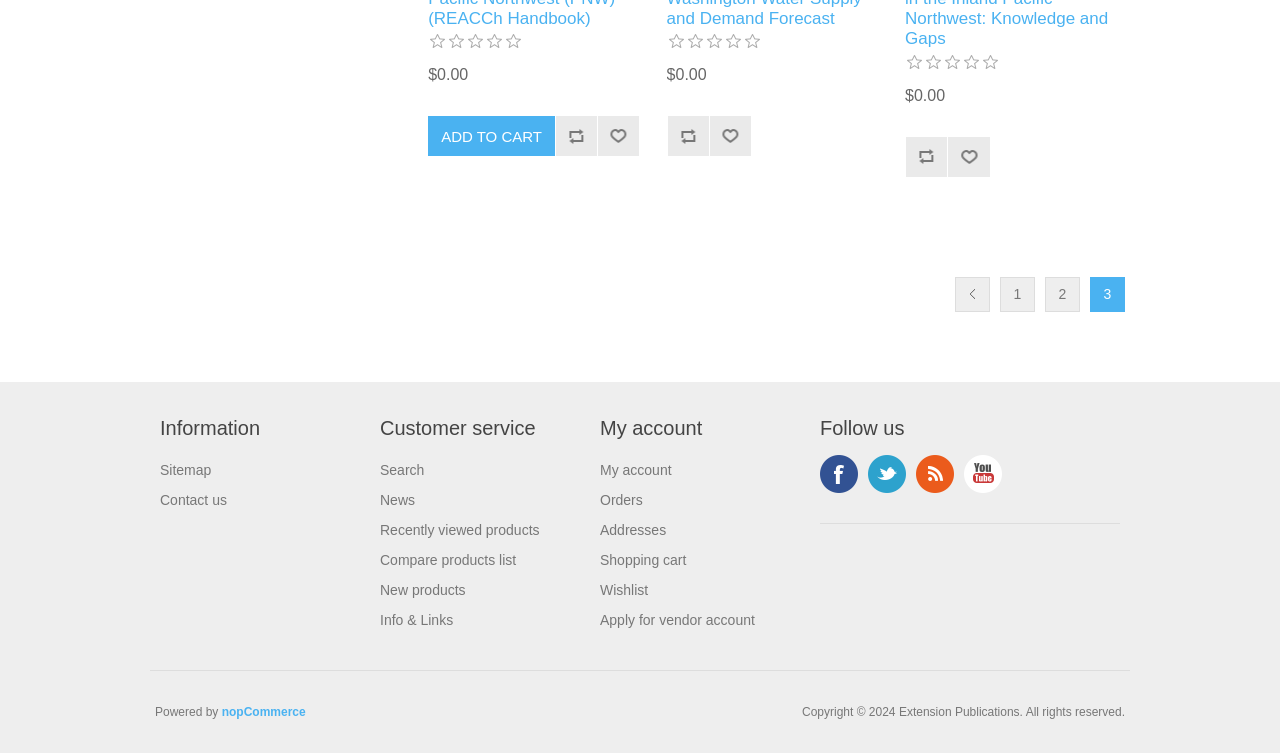How many social media links are there in the footer?
Give a single word or phrase answer based on the content of the image.

4